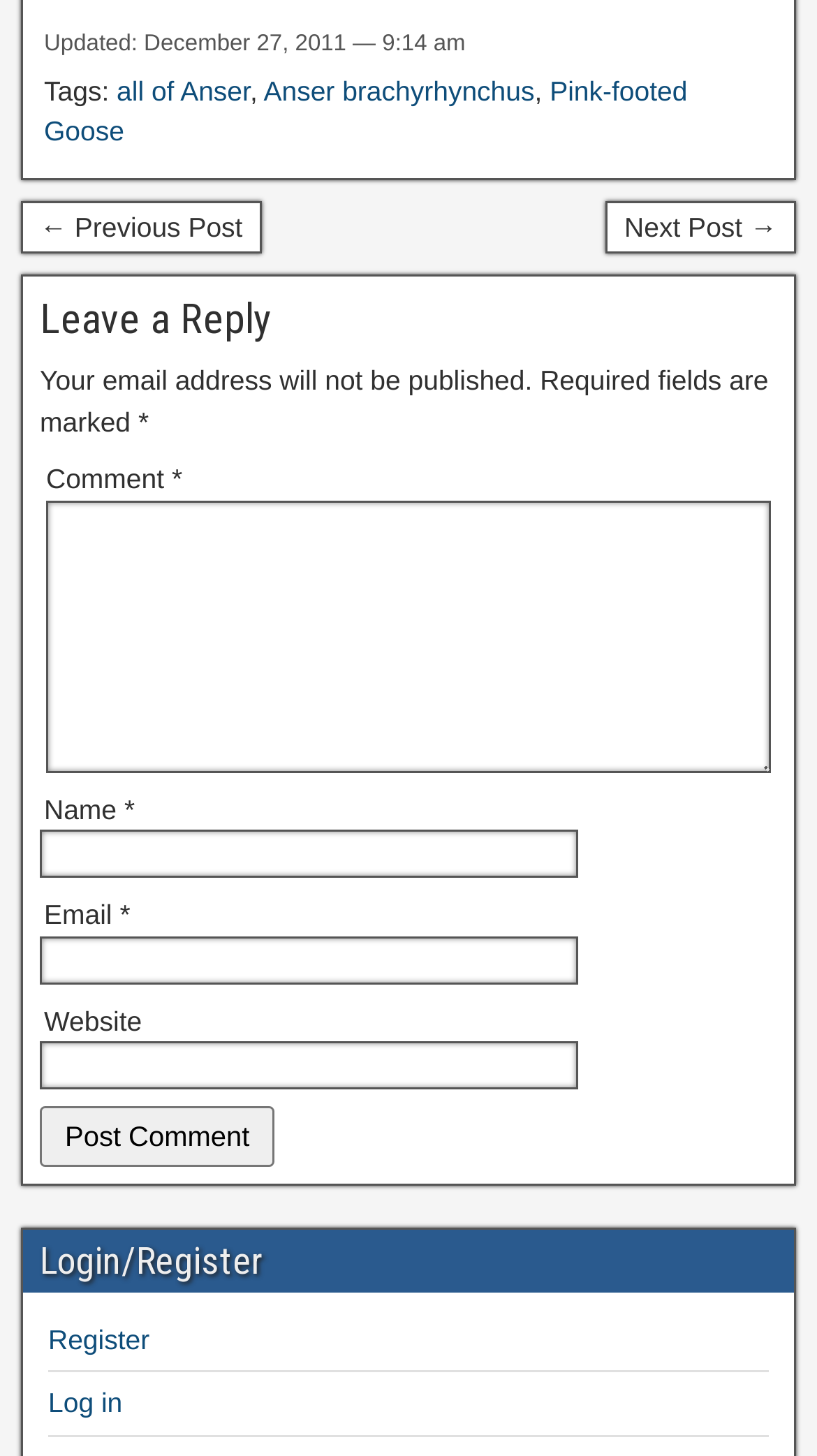What is the purpose of the 'Post Comment' button?
Provide an in-depth and detailed explanation in response to the question.

I analyzed the form elements and found a button labeled 'Post Comment', which is likely used to submit a comment after filling out the form.